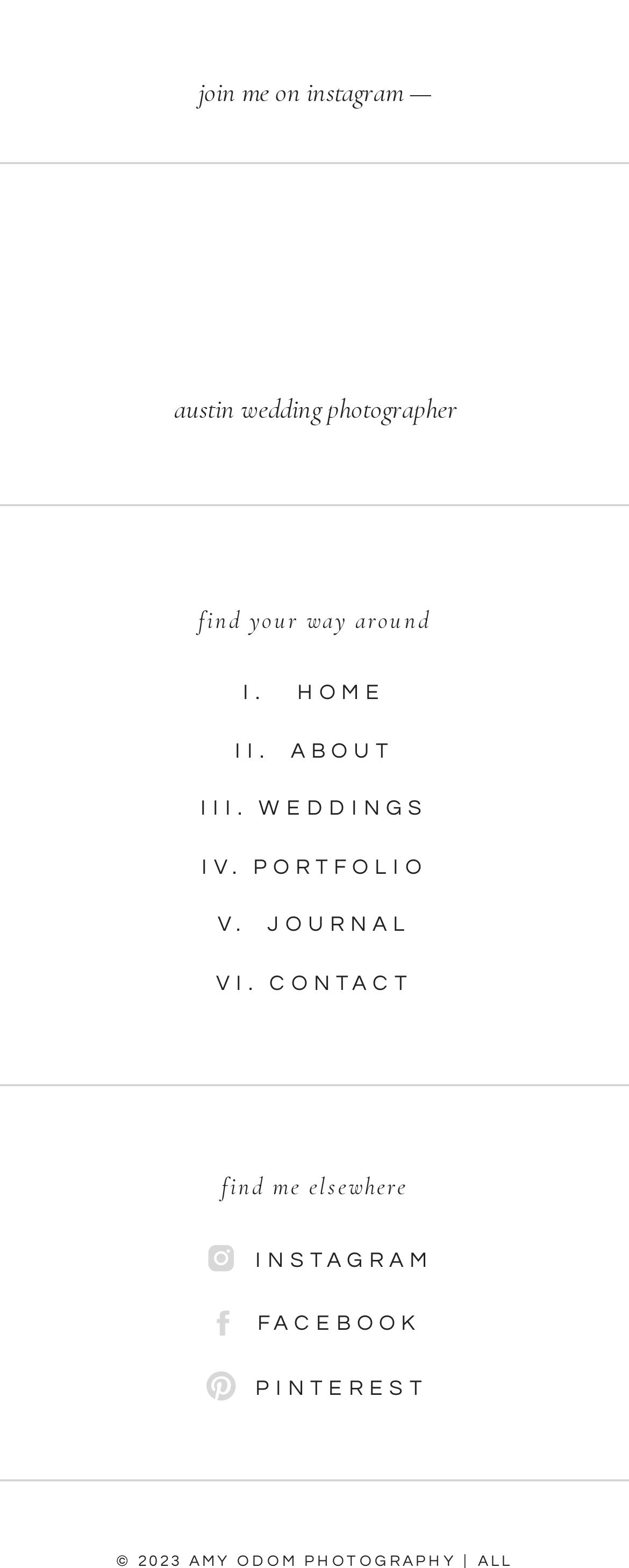Analyze the image and provide a detailed answer to the question: What is the location mentioned in the description of the wedding photographer?

The location mentioned in the description of the wedding photographer is Austin, which suggests that the photographer is based in or specializes in photographing weddings in Austin.